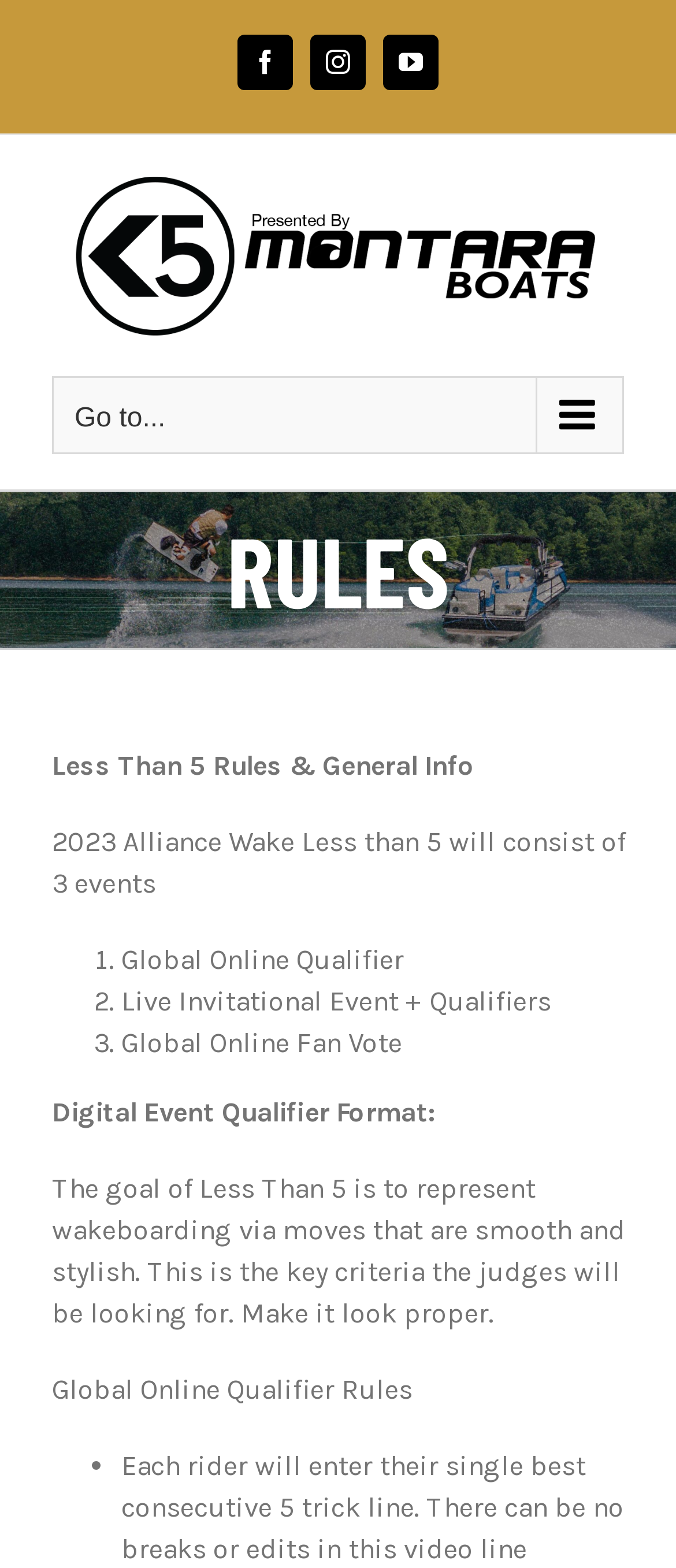What is the name of the logo on the page?
Offer a detailed and exhaustive answer to the question.

I found an image element with a description 'Less Than 5 Logo', which suggests that the logo on the page represents the Less Than 5 brand.